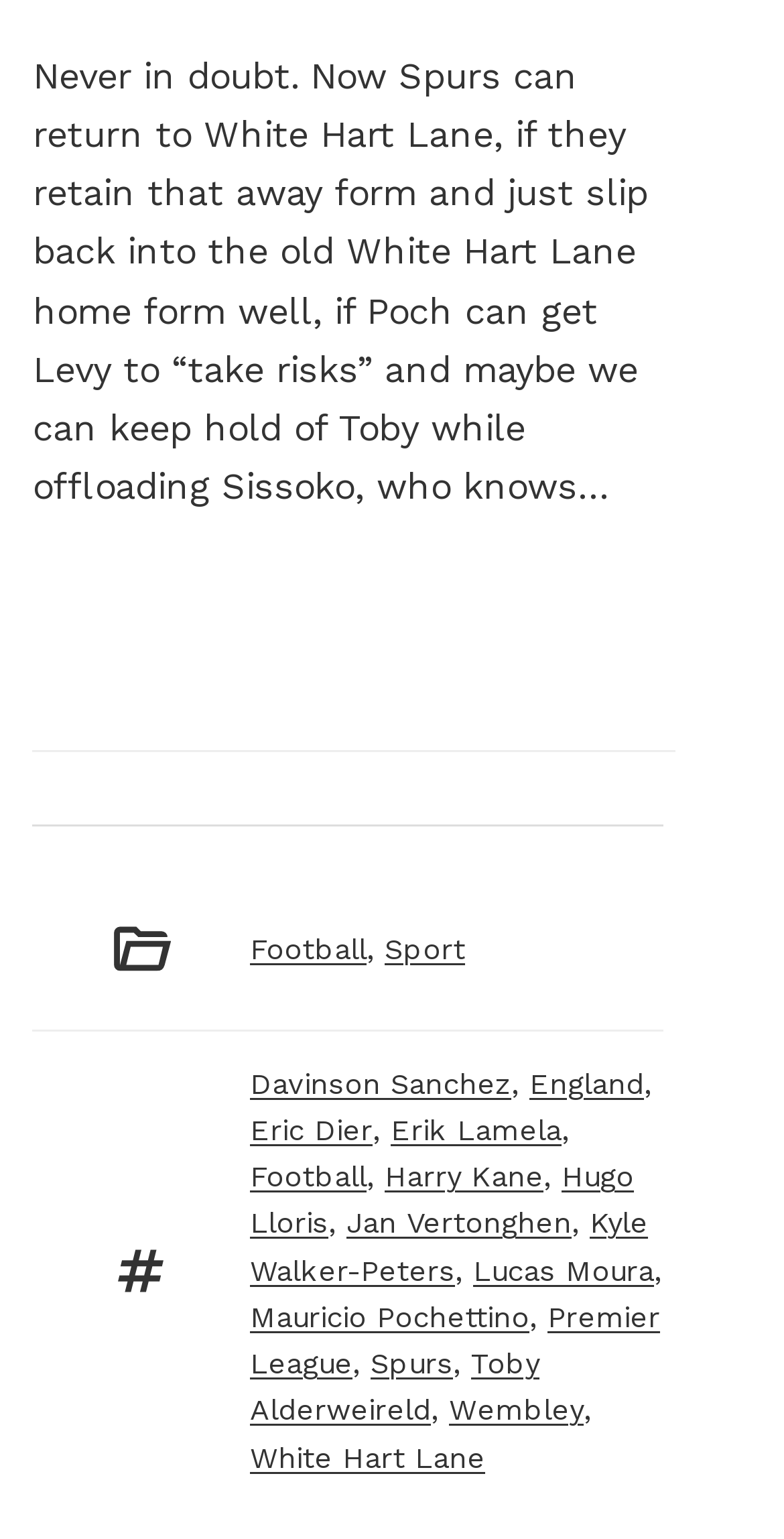Find the bounding box coordinates of the clickable element required to execute the following instruction: "Learn more about White Hart Lane". Provide the coordinates as four float numbers between 0 and 1, i.e., [left, top, right, bottom].

[0.319, 0.935, 0.619, 0.958]